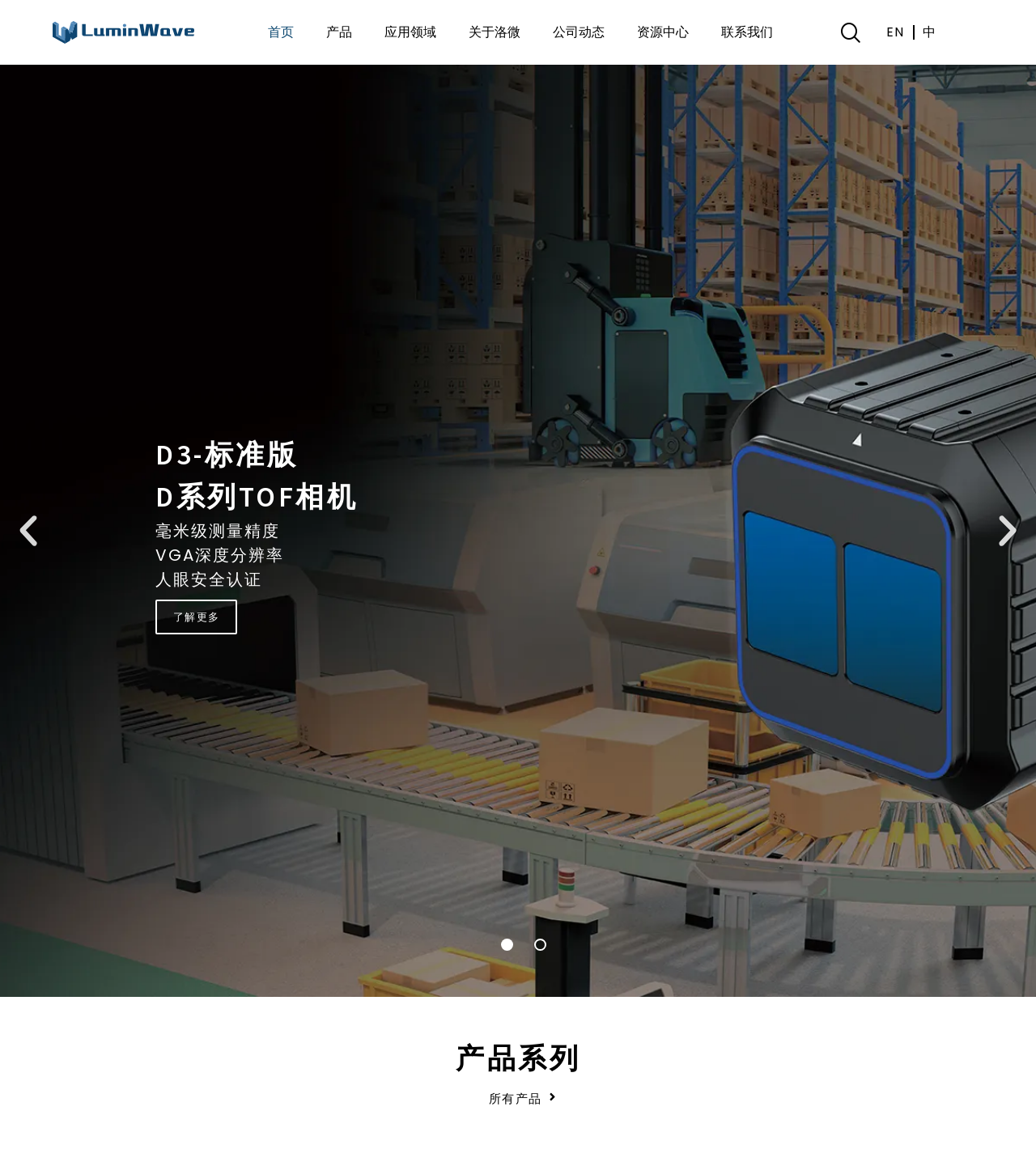Please locate the bounding box coordinates of the region I need to click to follow this instruction: "Learn more about AGV target recognition and obstacle avoidance".

[0.0, 0.056, 1.0, 0.868]